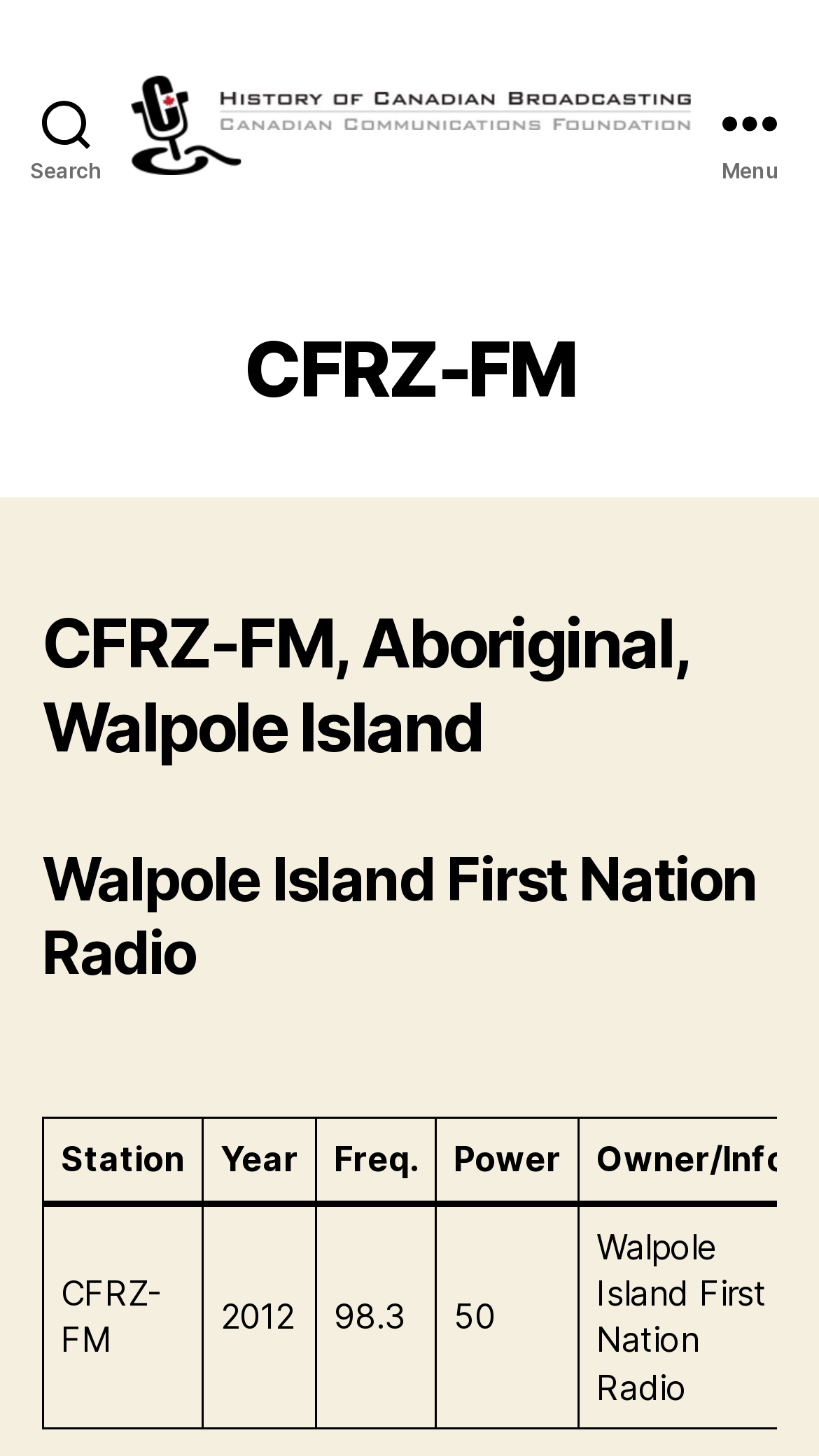Answer the question in one word or a short phrase:
What is the frequency of the radio station?

98.3